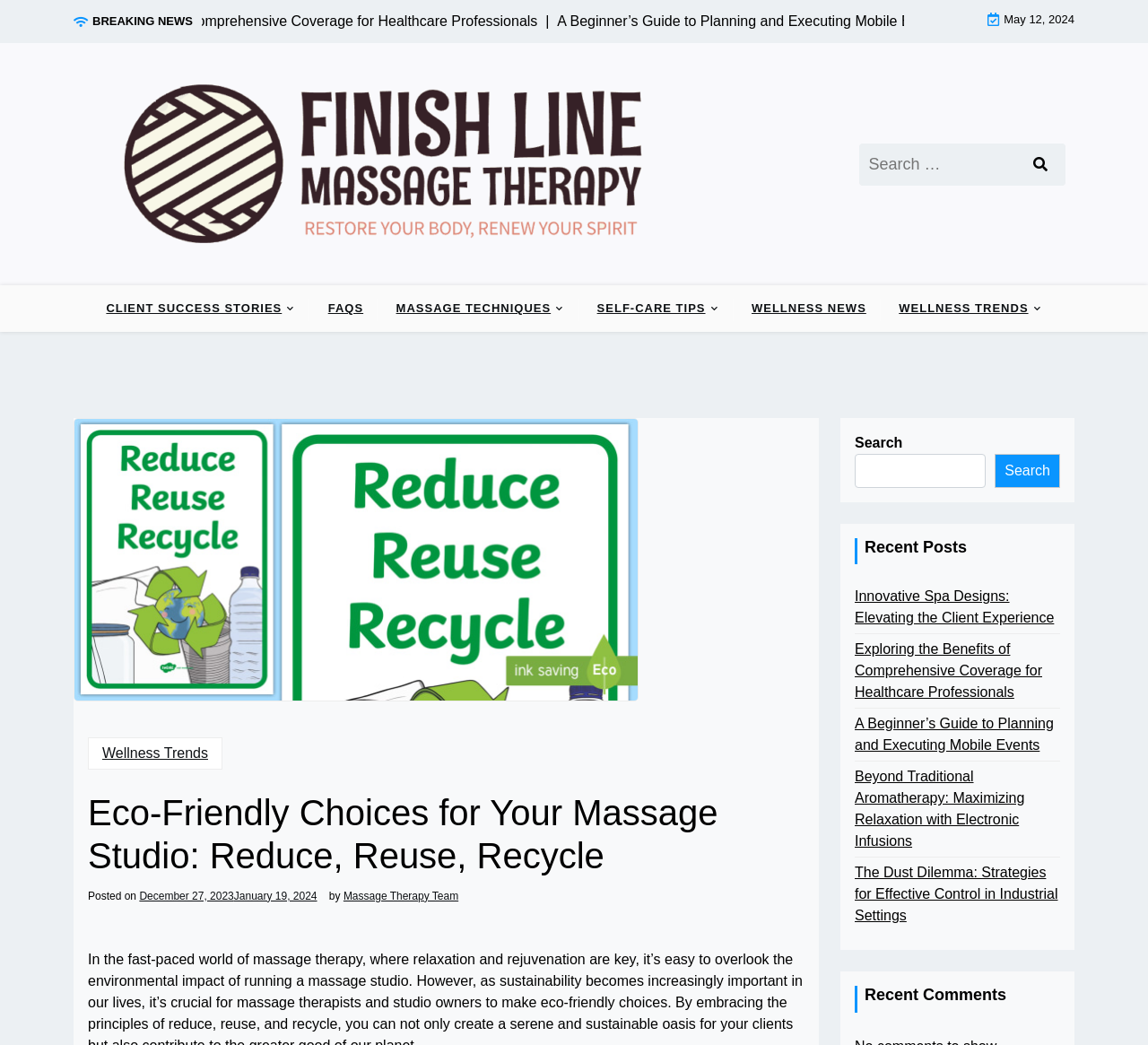Show the bounding box coordinates for the element that needs to be clicked to execute the following instruction: "Read recent post about innovative spa designs". Provide the coordinates in the form of four float numbers between 0 and 1, i.e., [left, top, right, bottom].

[0.745, 0.561, 0.923, 0.602]